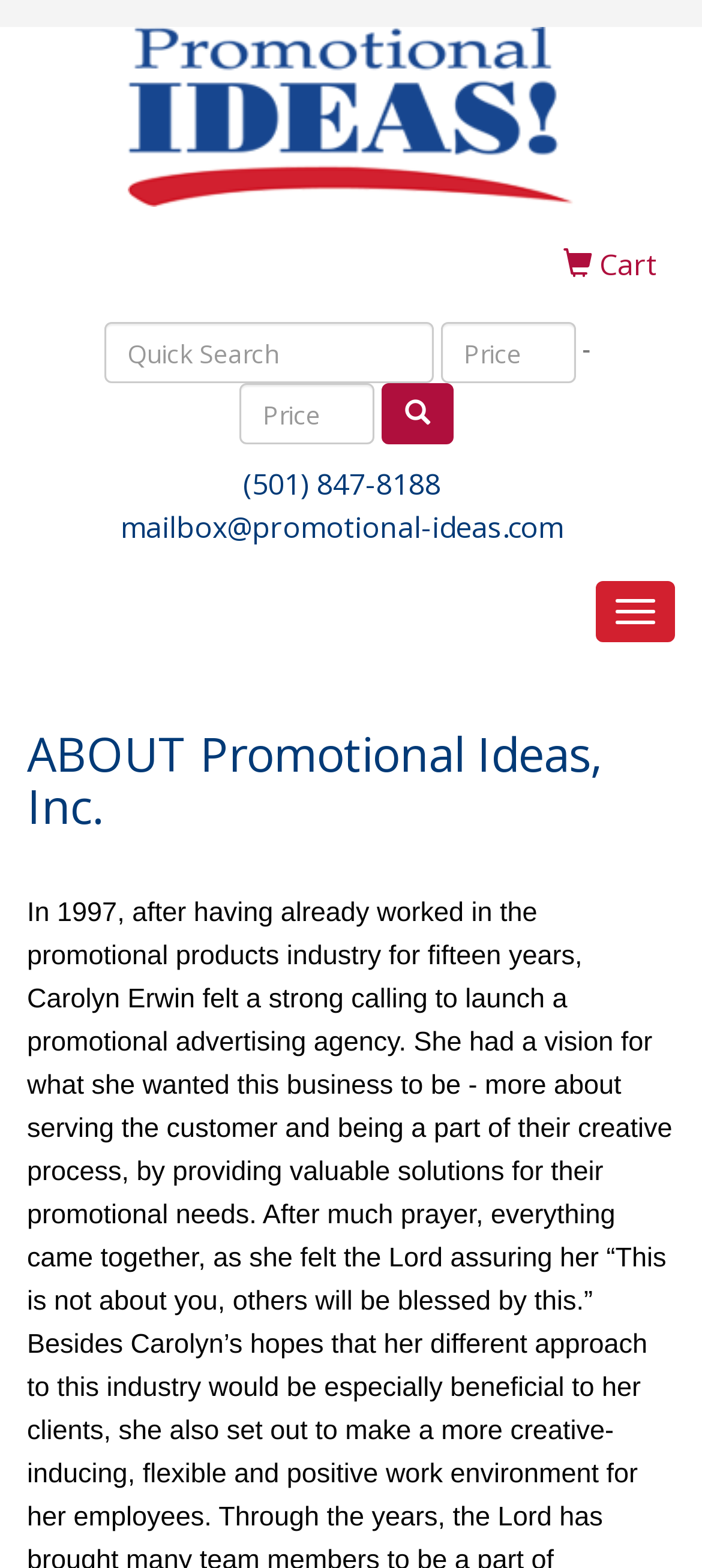From the given element description: "Toggle navigation", find the bounding box for the UI element. Provide the coordinates as four float numbers between 0 and 1, in the order [left, top, right, bottom].

[0.849, 0.371, 0.962, 0.41]